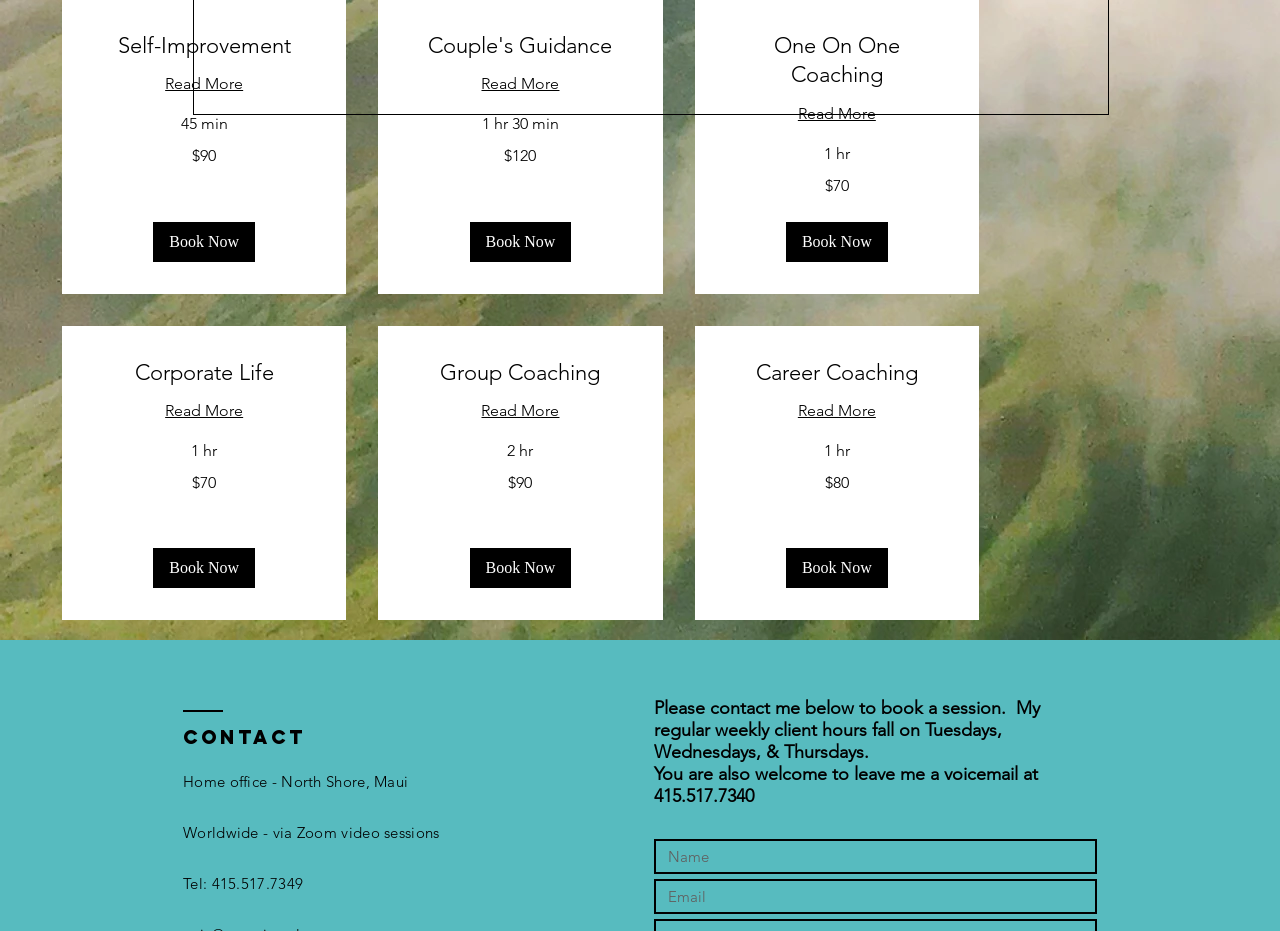How much does One On One Coaching cost?
Refer to the screenshot and answer in one word or phrase.

70 US dollars